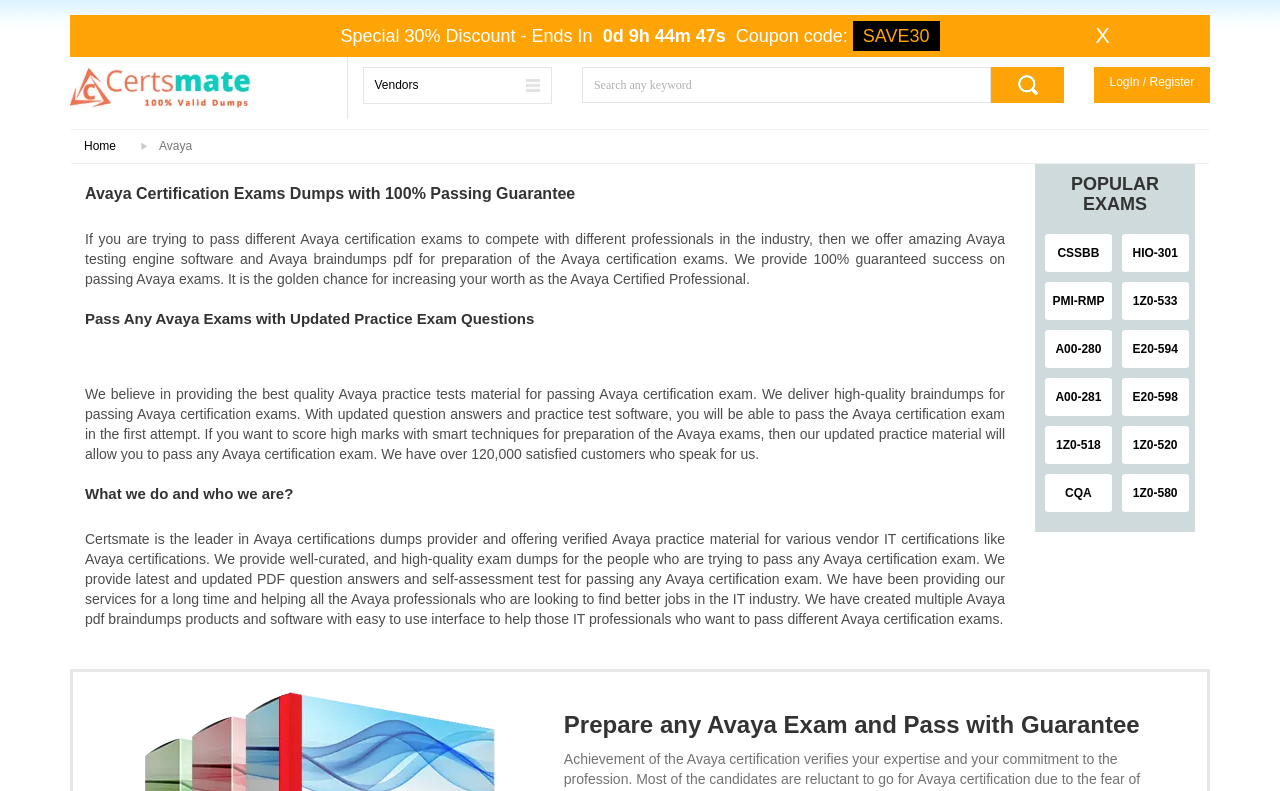What is the discount offered on Avaya certification exam dumps?
Please craft a detailed and exhaustive response to the question.

The discount is mentioned in the top section of the webpage, where it says 'Special 30% Discount' with a coupon code 'SAVE30'.